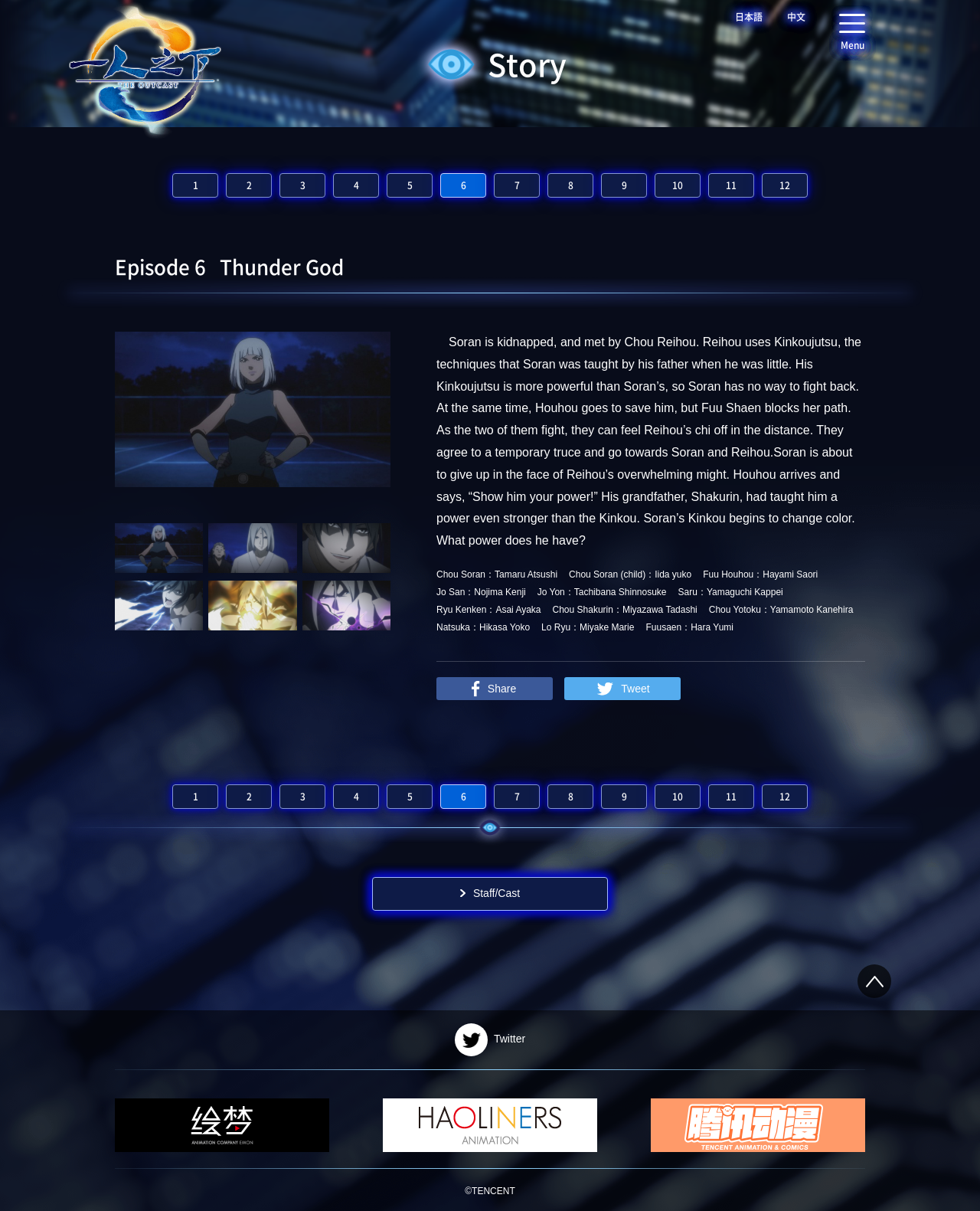Using the image as a reference, answer the following question in as much detail as possible:
How many languages can this website be viewed in?

There are two language options, Japanese and Chinese, located at the top right corner of the webpage.